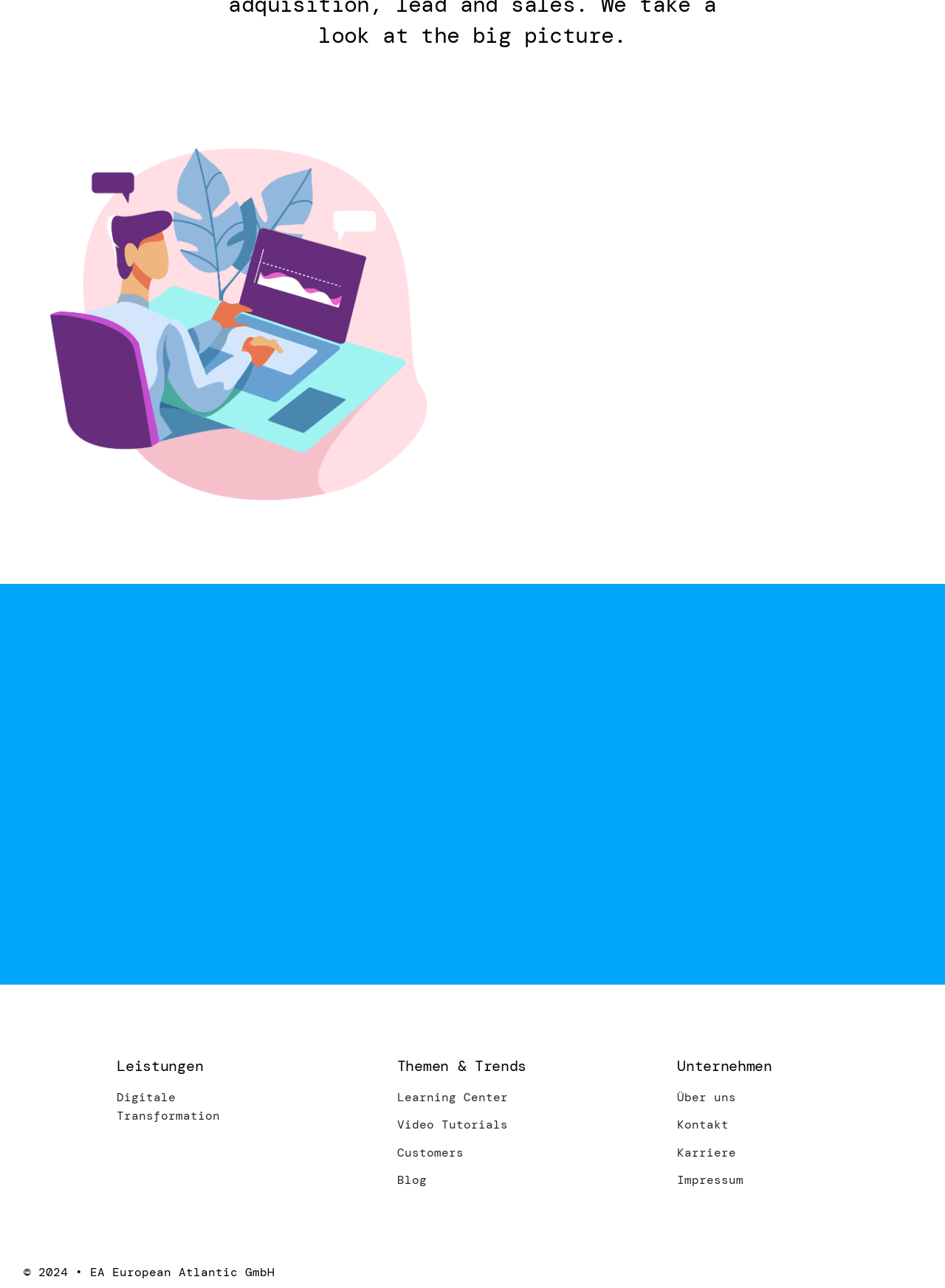Can you find the bounding box coordinates for the UI element given this description: "Impressum"? Provide the coordinates as four float numbers between 0 and 1: [left, top, right, bottom].

[0.717, 0.909, 0.876, 0.924]